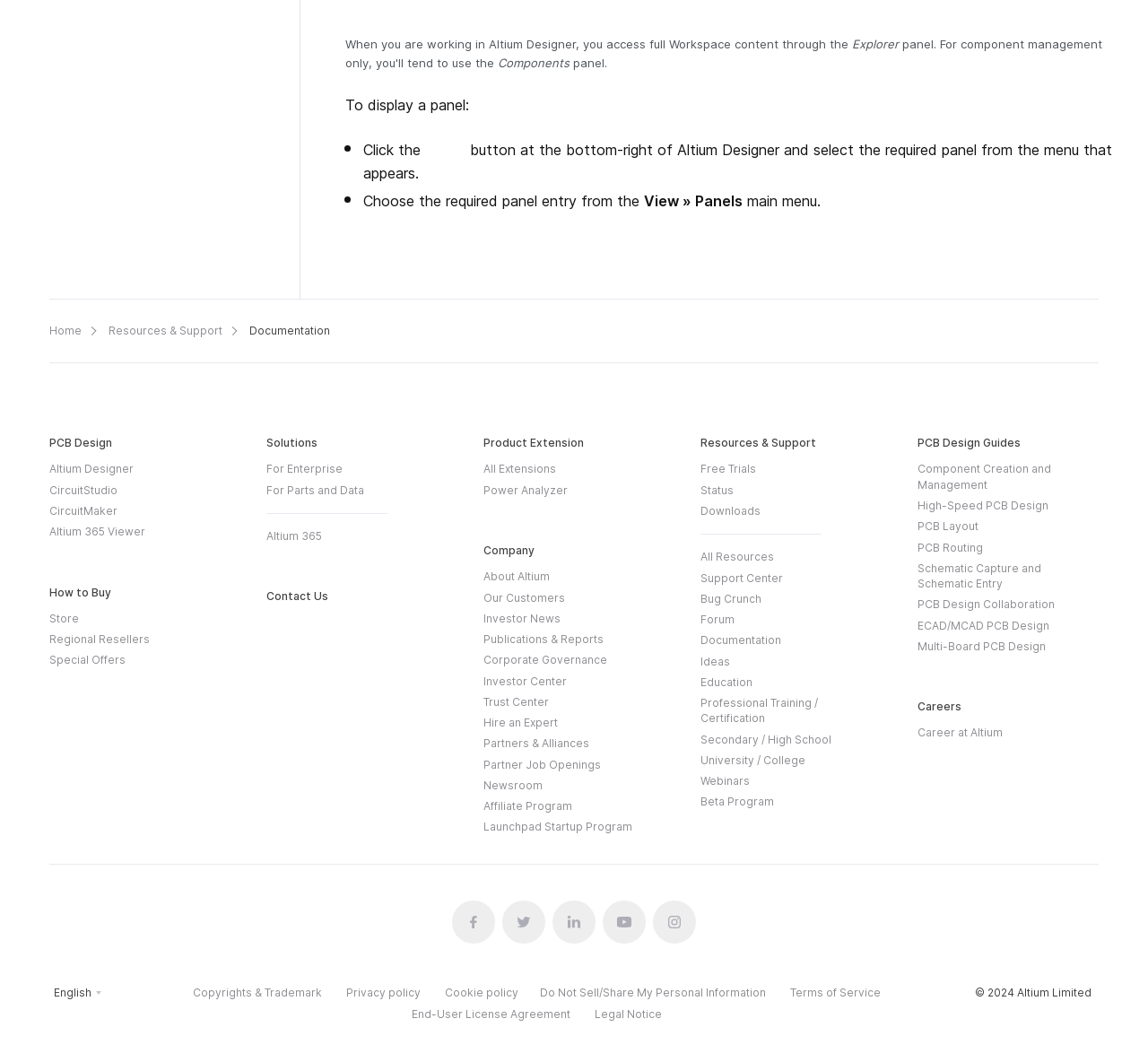Identify the bounding box coordinates for the UI element described as follows: "PCB Design". Ensure the coordinates are four float numbers between 0 and 1, formatted as [left, top, right, bottom].

[0.043, 0.406, 0.098, 0.418]